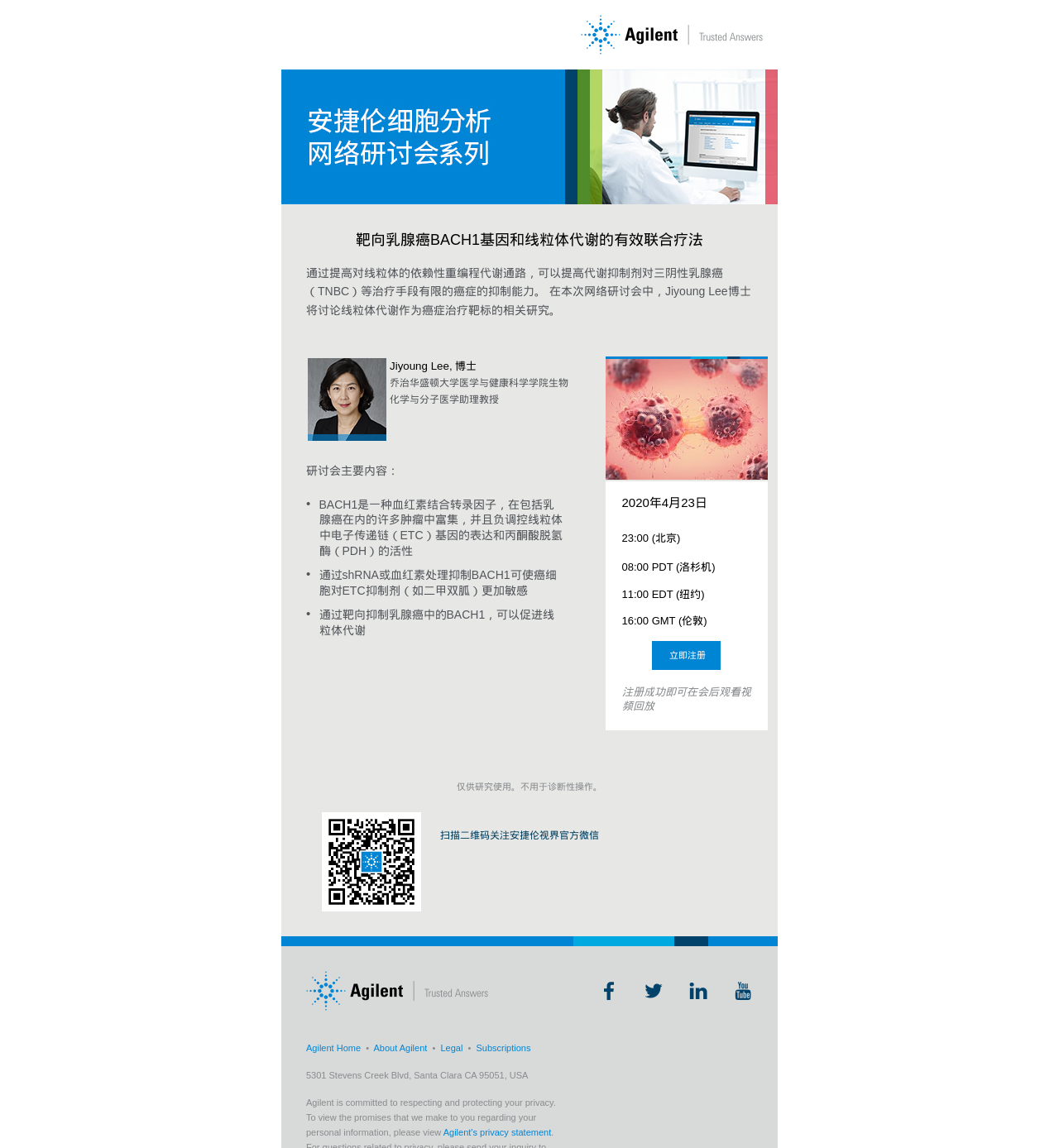When is the webinar scheduled to take place?
Please respond to the question thoroughly and include all relevant details.

The webinar is scheduled to take place on April 23, 2020, at 23:00 Beijing time, 08:00 PDT, 11:00 EDT, and 16:00 GMT.